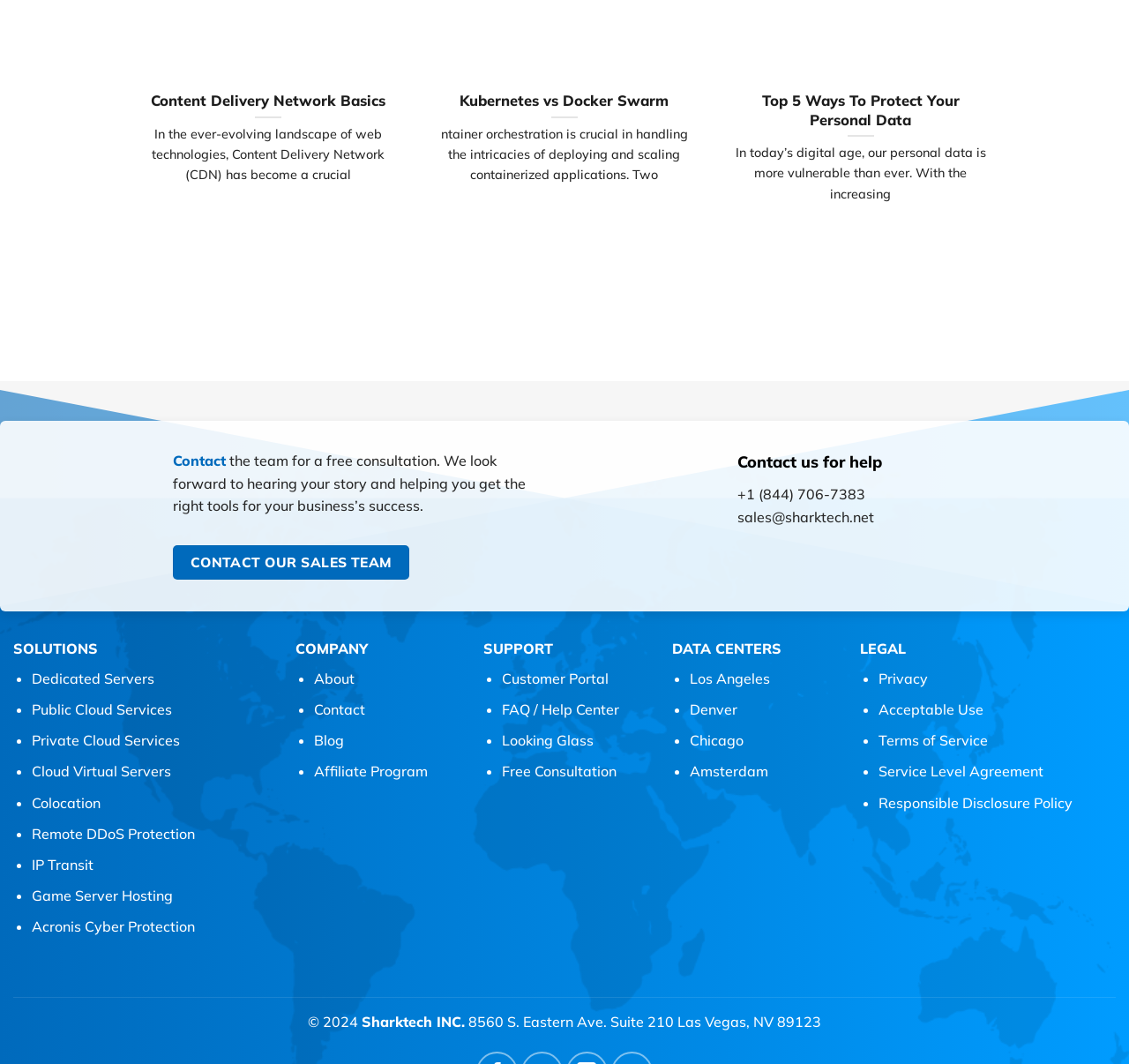Please find the bounding box coordinates of the element that must be clicked to perform the given instruction: "Learn about dedicated servers". The coordinates should be four float numbers from 0 to 1, i.e., [left, top, right, bottom].

[0.028, 0.629, 0.137, 0.646]